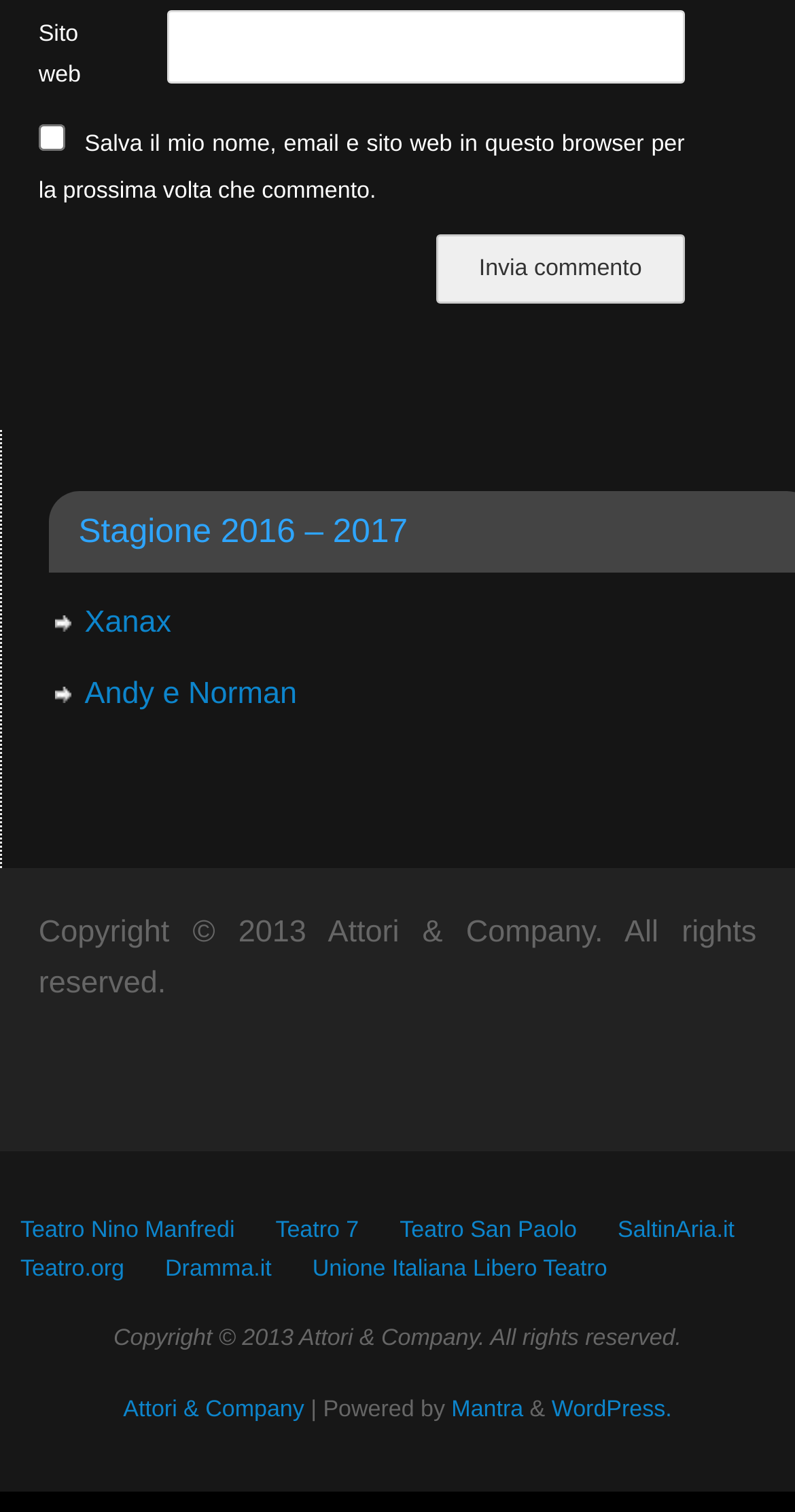Please identify the bounding box coordinates of the area I need to click to accomplish the following instruction: "Visit Xanax".

[0.106, 0.4, 0.216, 0.423]